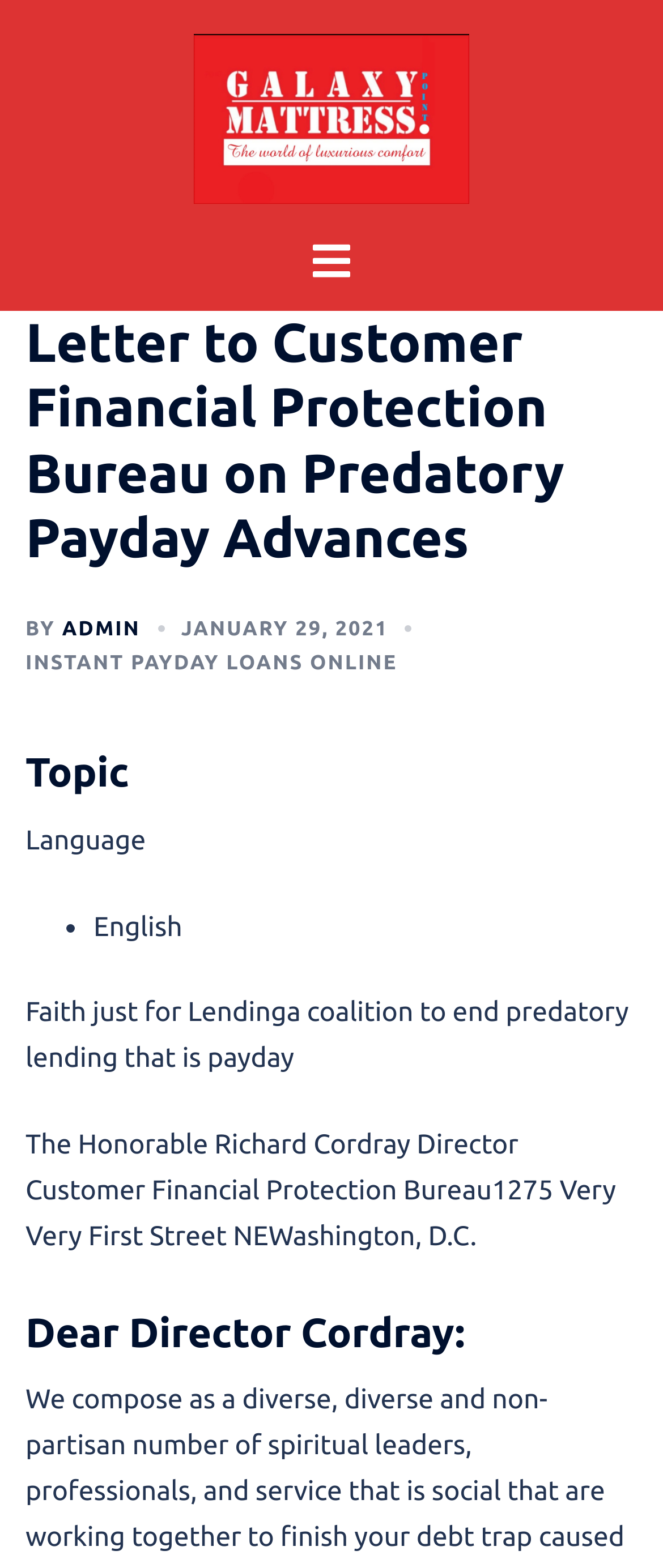What is the purpose of the letter?
Please use the image to provide an in-depth answer to the question.

I found the answer by looking at the text that mentions 'Faith just for Lendinga coalition to end predatory lending that is payday', which indicates that the purpose of the letter is to end predatory lending.